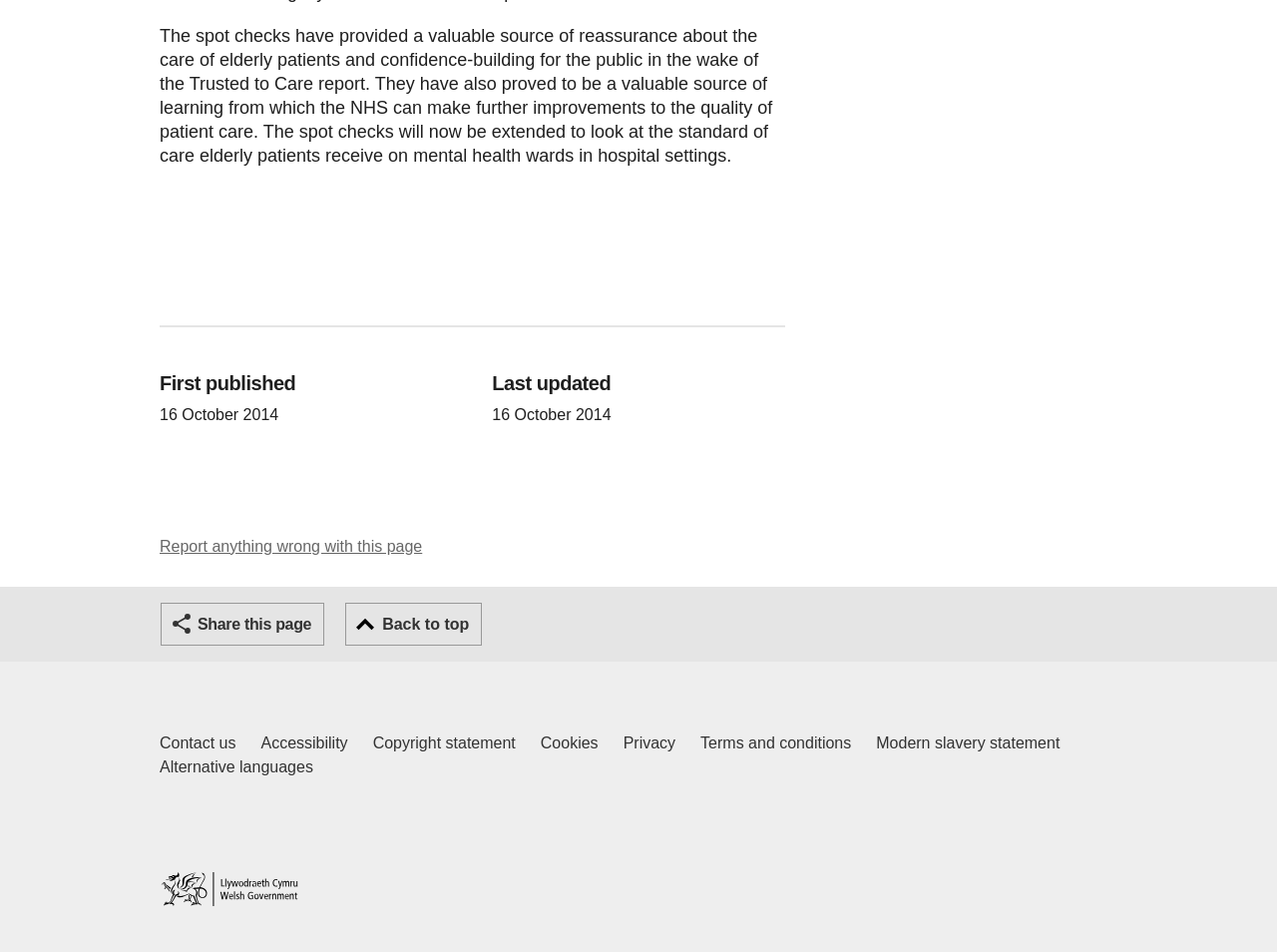Identify the bounding box coordinates of the clickable region necessary to fulfill the following instruction: "Write a review". The bounding box coordinates should be four float numbers between 0 and 1, i.e., [left, top, right, bottom].

None